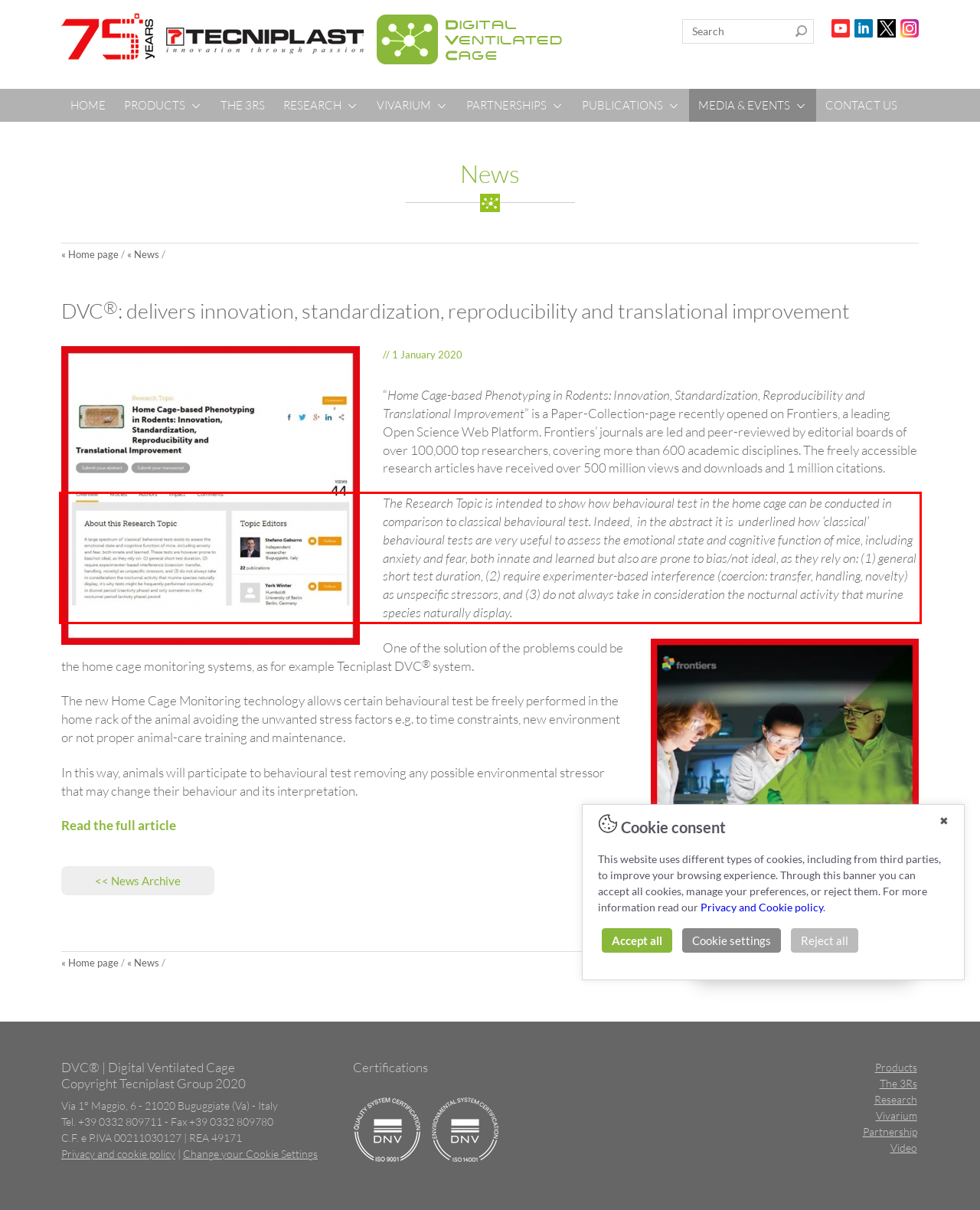Please examine the webpage screenshot and extract the text within the red bounding box using OCR.

The Research Topic is intended to show how behavioural test in the home cage can be conducted in comparison to classical behavioural test. Indeed, in the abstract it is underlined how ‘classical’ behavioural tests are very useful to assess the emotional state and cognitive function of mice, including anxiety and fear, both innate and learned but also are prone to bias/not ideal, as they rely on: (1) general short test duration, (2) require experimenter-based interference (coercion: transfer, handling, novelty) as unspecific stressors, and (3) do not always take in consideration the nocturnal activity that murine species naturally display.